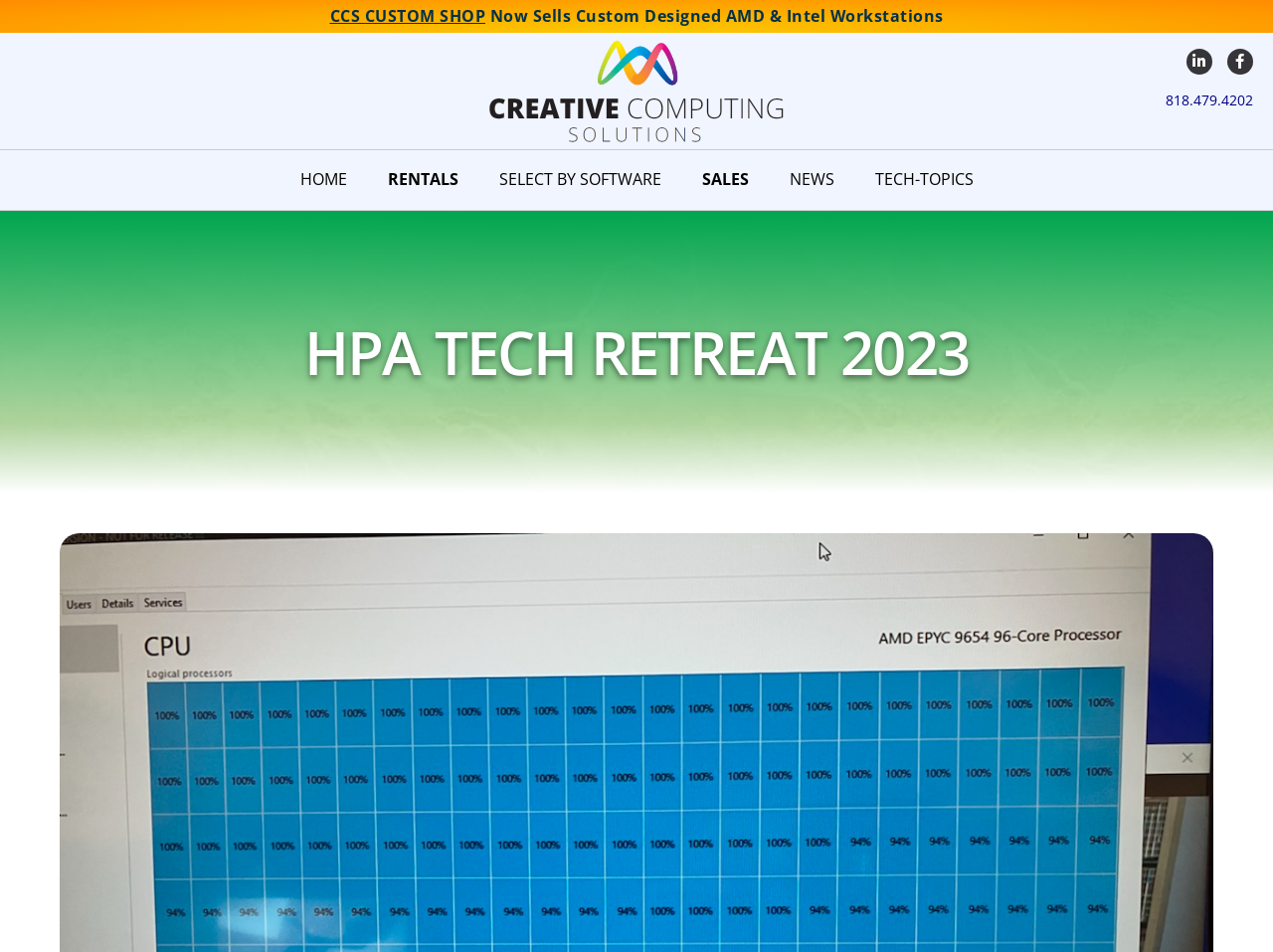Look at the image and write a detailed answer to the question: 
What is the company name?

The company name can be found in the logo links and images, specifically in the elements with IDs 202 and 203, which contain the text 'CCSLogoBUG' and 'CCSLogoWordsx300' respectively.